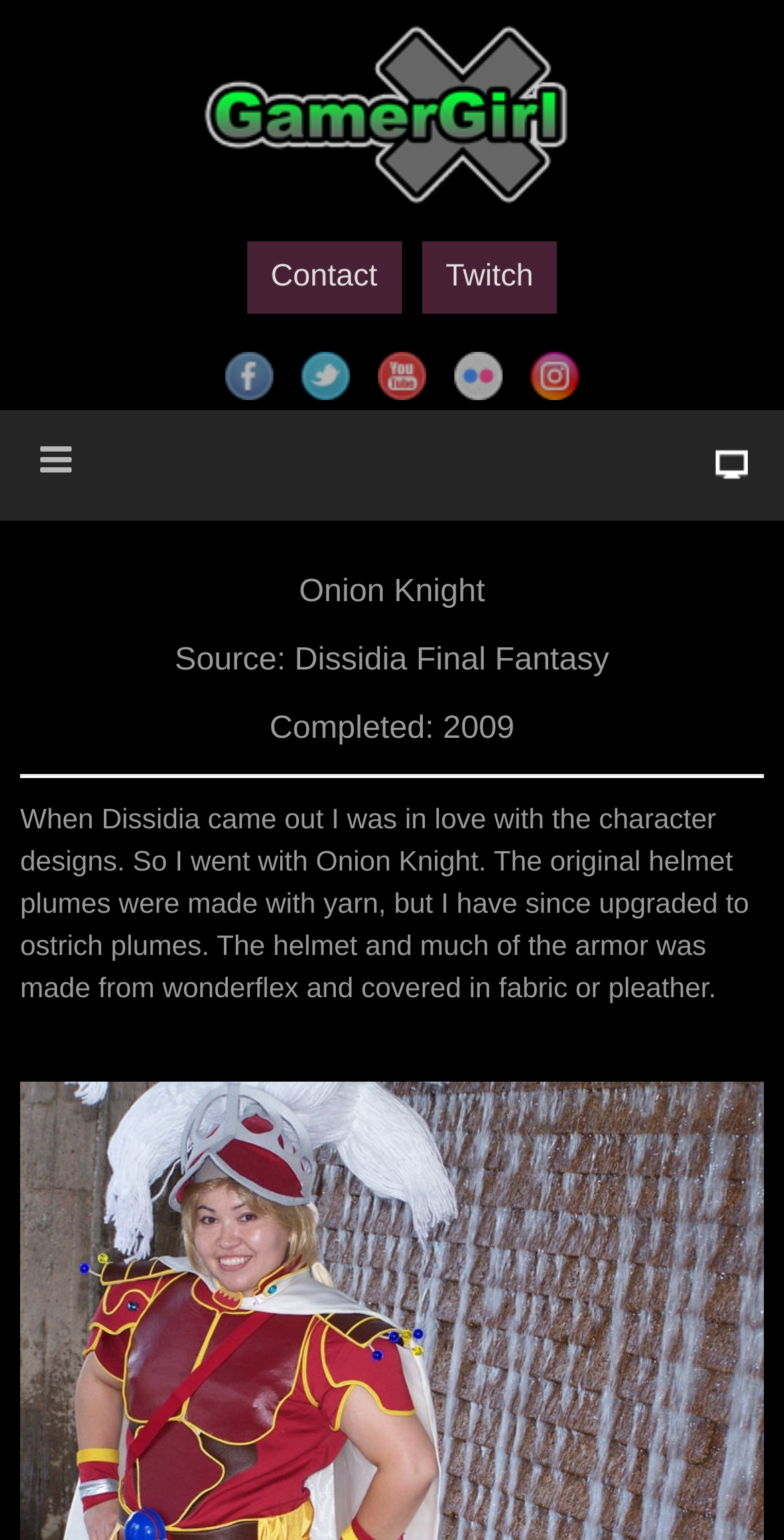Analyze the image and give a detailed response to the question:
What is the name of the event where the cosplay was showcased?

I found the answer by looking at the link element with the text 'Otakon 2009' which is located at [0.026, 0.871, 0.974, 0.892]. This link is likely to be related to the event where the cosplay was showcased since it is mentioned at the bottom of the page.